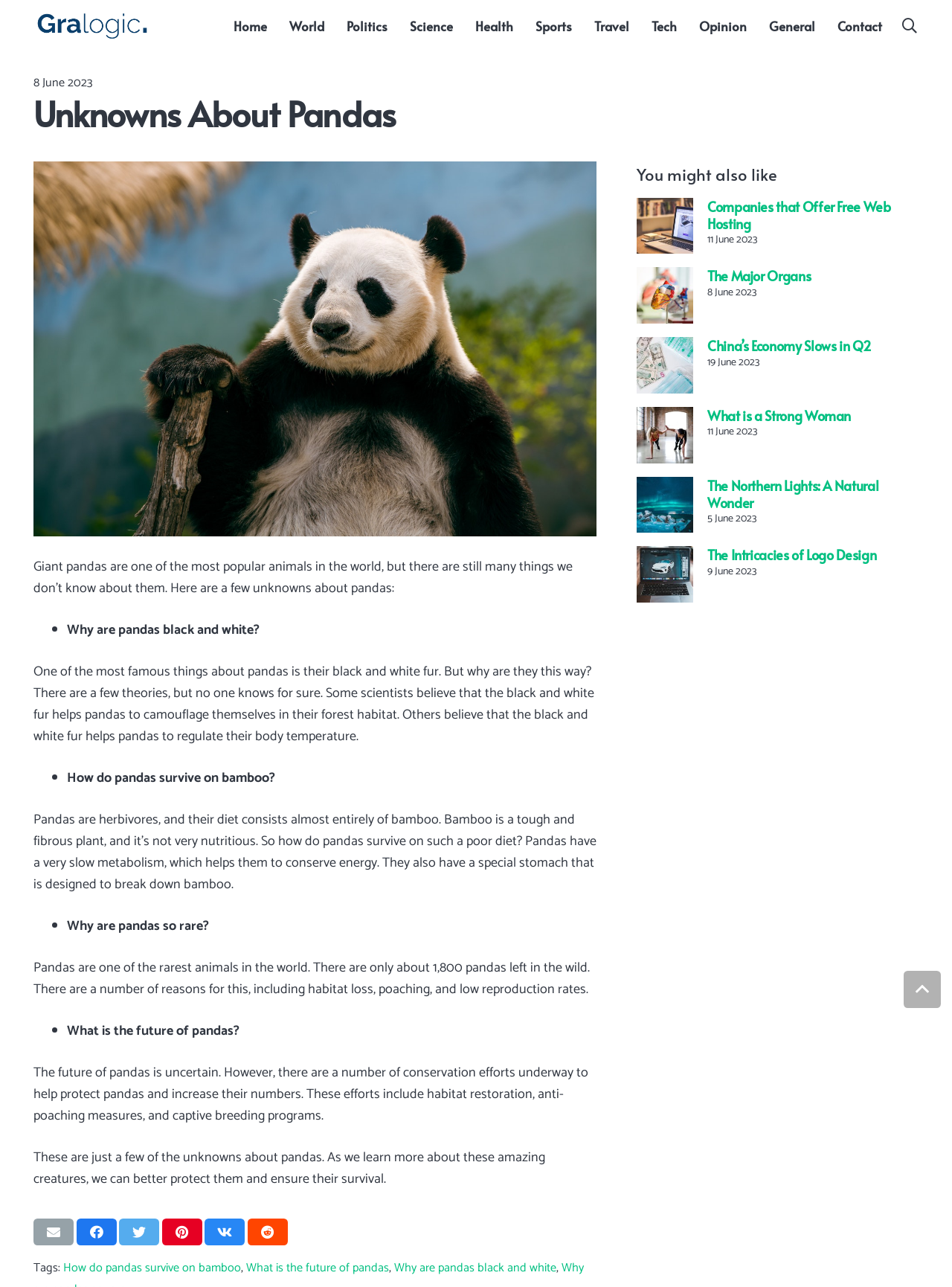Provide a thorough description of the webpage's content and layout.

The webpage is about unknowns about pandas, with a title "Unknowns About Pandas – Gralogic" at the top. Below the title, there is a navigation menu with 12 links: "Home", "World", "Politics", "Science", "Health", "Sports", "Travel", "Tech", "Opinion", "General", and "Contact". To the right of the navigation menu, there is a "Search" link.

Below the navigation menu, there is a timestamp "8 June 2023 at 22:01:33 +03:00" followed by a heading "Unknowns About Pandas". The main content of the webpage is a series of paragraphs discussing unknown facts about pandas, including why they are black and white, how they survive on bamboo, why they are rare, and what their future holds.

The paragraphs are organized in a list format, with each item preceded by a bullet point. The text is divided into sections, with each section discussing a different unknown fact about pandas.

On the right side of the webpage, there is a section titled "You might also like" with four articles listed, each with a link, heading, and timestamp. The articles are about various topics, including companies that offer free web hosting, the major organs, China's economy, and what it means to be a strong woman.

At the bottom of the webpage, there are social media links to share the content, including "Email this", "Share this", "Tweet this", "Pin this", and others. There is also a "Tags" section with links to related topics, including "How do pandas survive on bamboo", "What is the future of pandas", and "Why are pandas black and white". Finally, there is a "Back to top" link at the very bottom of the webpage.